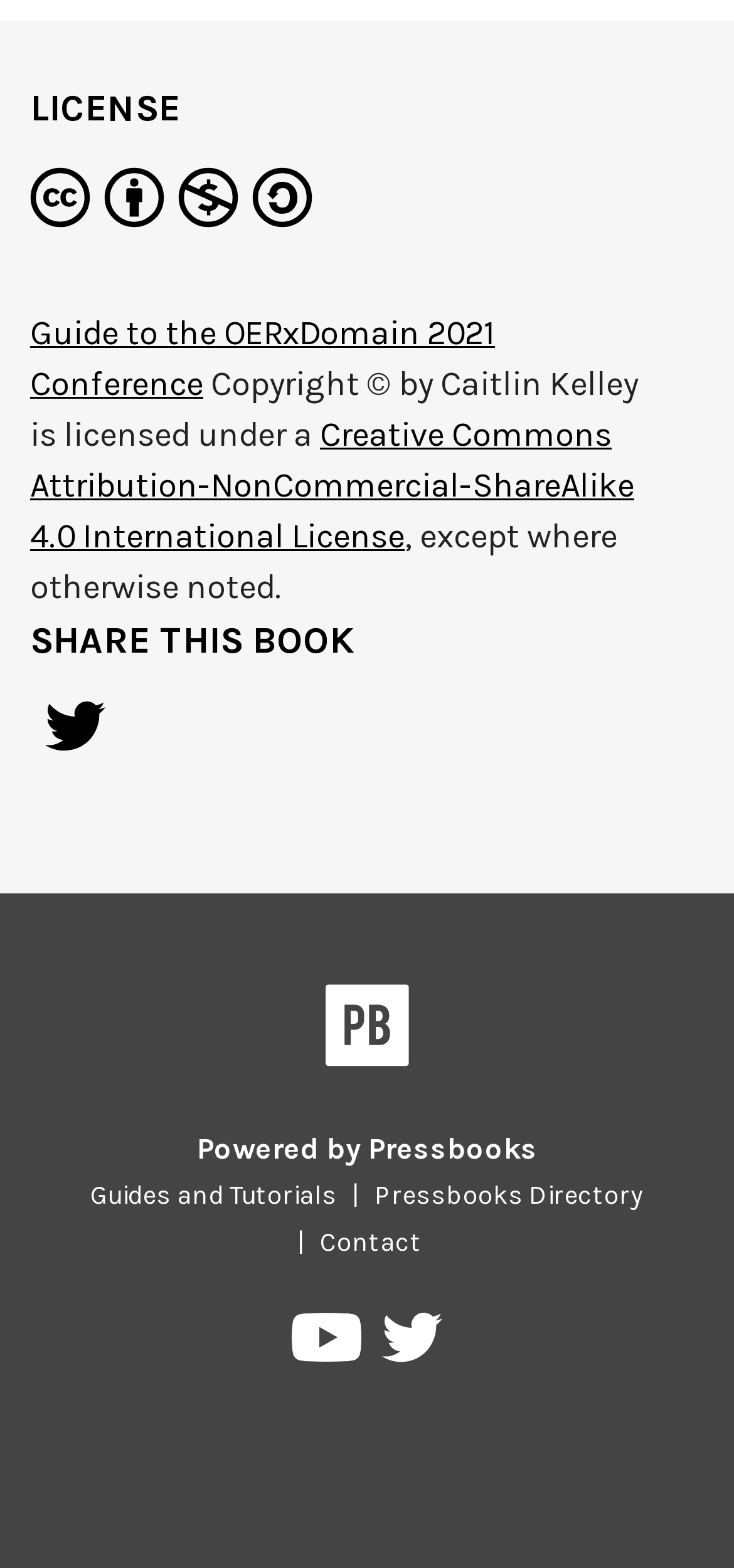Given the description of the UI element: "parent_node: Powered by Pressbooks title="Pressbooks"", predict the bounding box coordinates in the form of [left, top, right, bottom], with each value being a float between 0 and 1.

[0.442, 0.627, 0.558, 0.689]